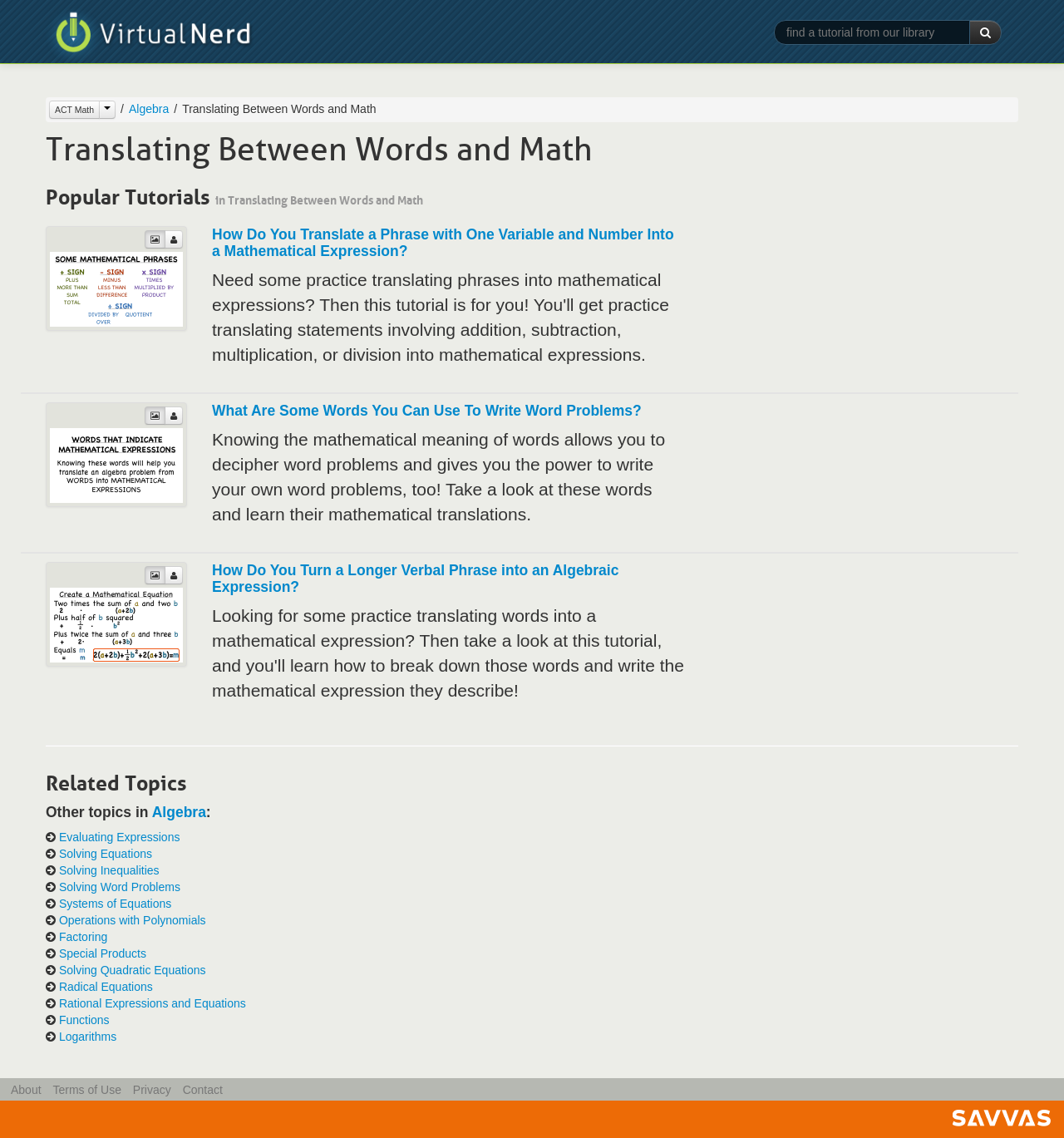What is the name of the website? Examine the screenshot and reply using just one word or a brief phrase.

Virtual Nerd